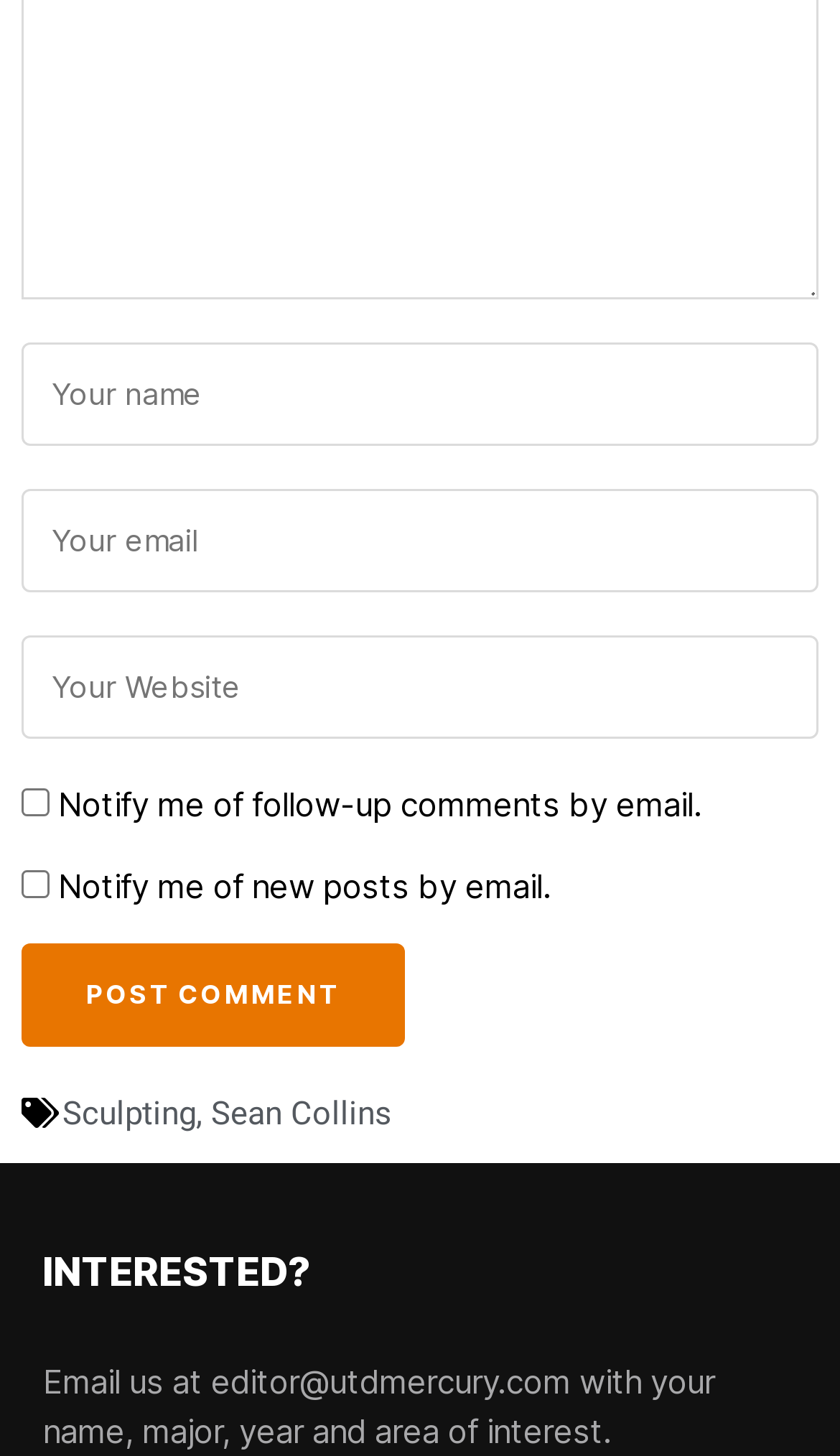Find the bounding box coordinates of the element to click in order to complete this instruction: "Click Post Comment". The bounding box coordinates must be four float numbers between 0 and 1, denoted as [left, top, right, bottom].

[0.026, 0.648, 0.483, 0.719]